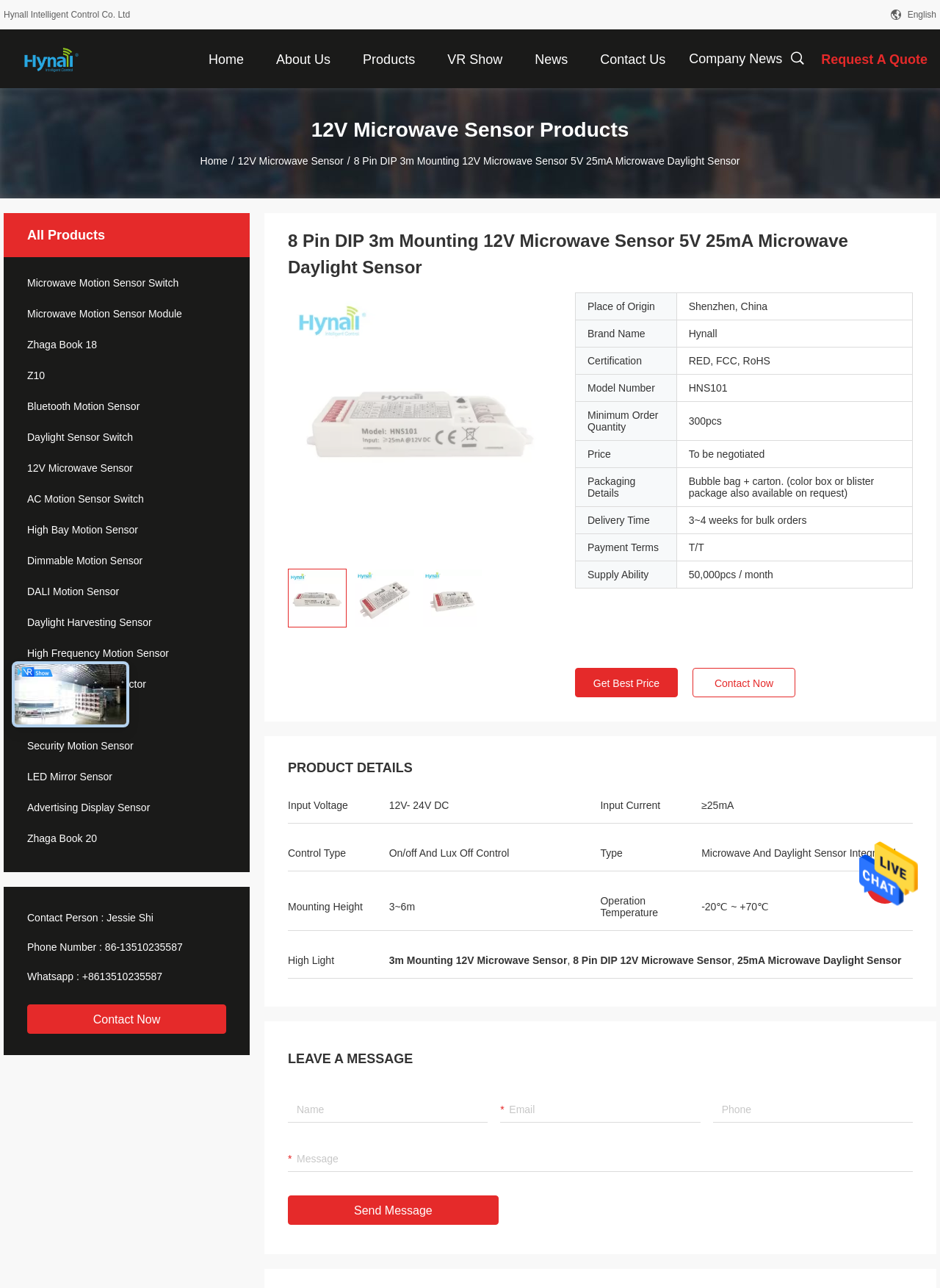Locate the bounding box coordinates of the UI element described by: "描述". Provide the coordinates as four float numbers between 0 and 1, formatted as [left, top, right, bottom].

[0.84, 0.039, 0.856, 0.072]